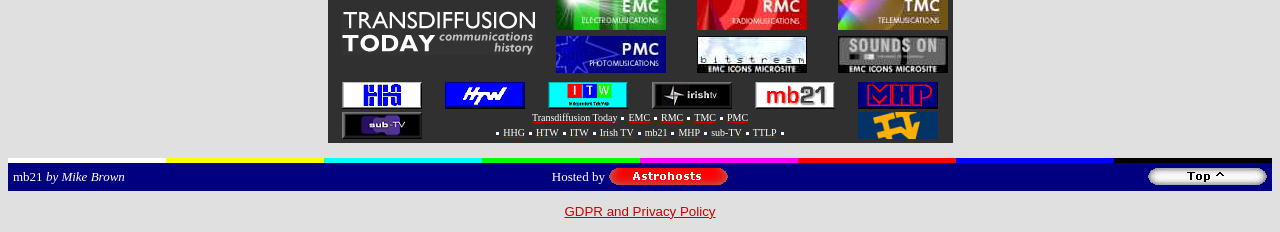How many images are in the third row of the second table?
Using the visual information, answer the question in a single word or phrase.

7